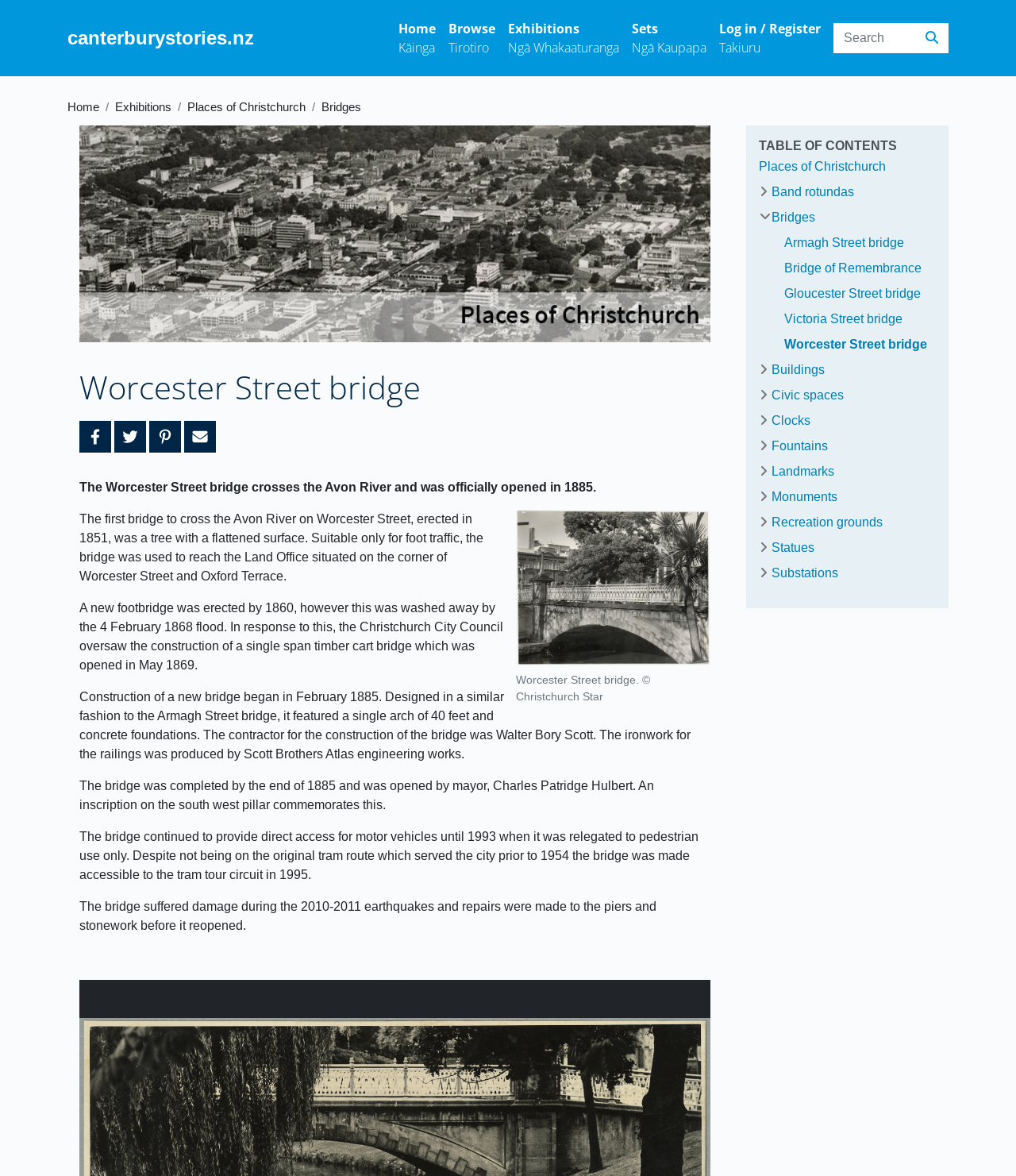Locate the bounding box coordinates of the element that should be clicked to fulfill the instruction: "Check the 'Recent Posts' section".

None